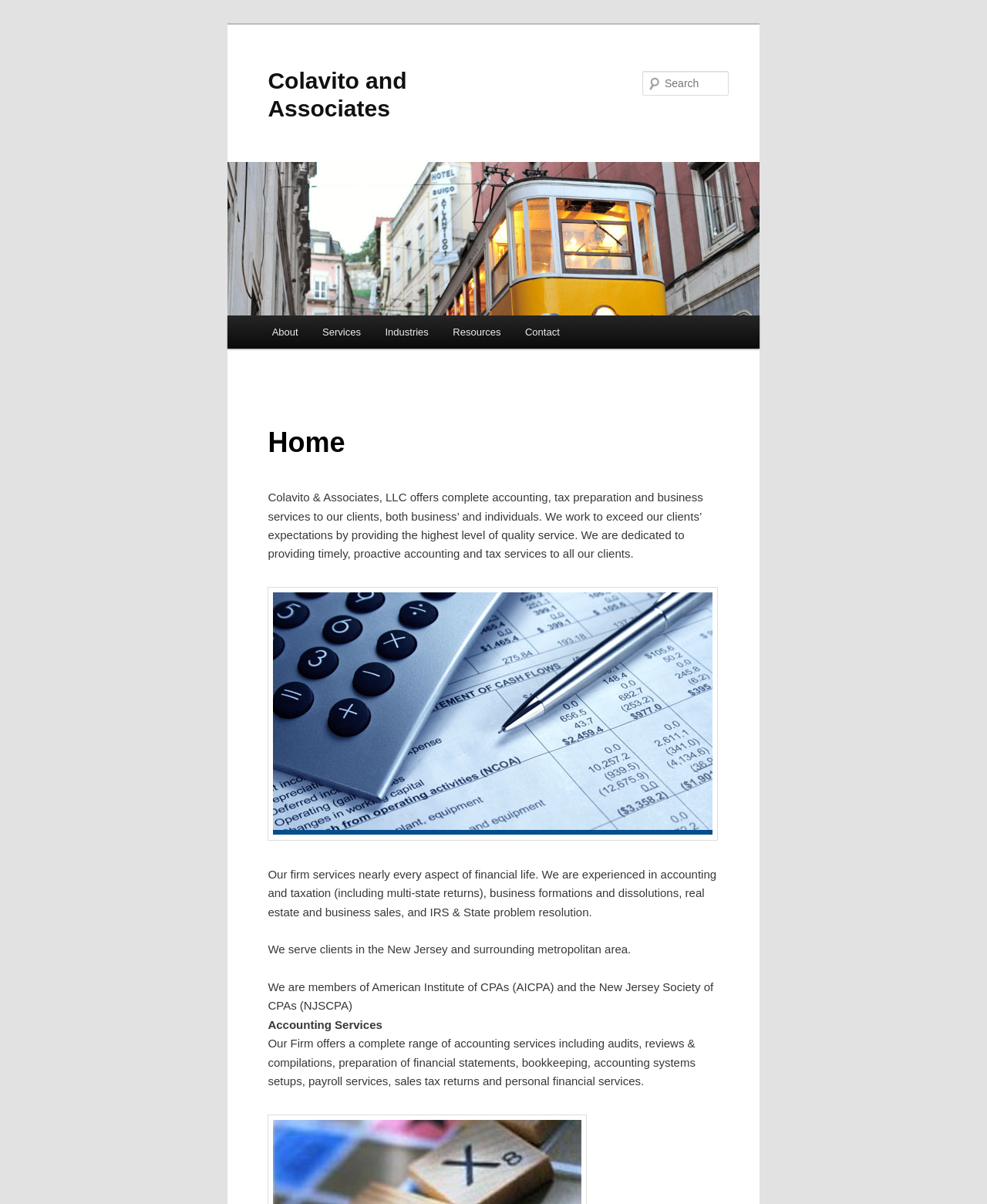What services does the company offer?
Carefully examine the image and provide a detailed answer to the question.

The services offered by the company can be found in the StaticText element with bounding box coordinates [0.271, 0.408, 0.712, 0.465]. The text mentions 'complete accounting, tax preparation and business services'.